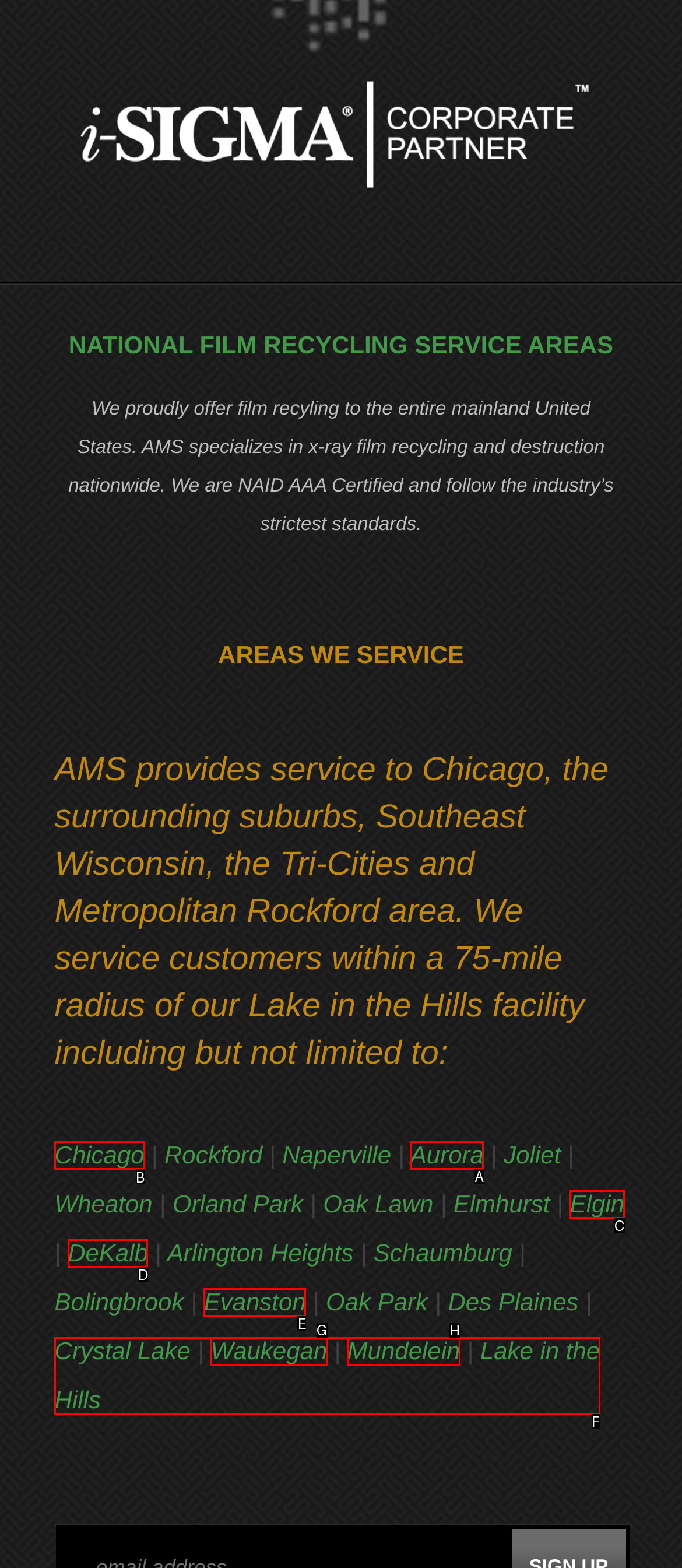What is the letter of the UI element you should click to Explore the areas serviced by AMS in Chicago? Provide the letter directly.

B